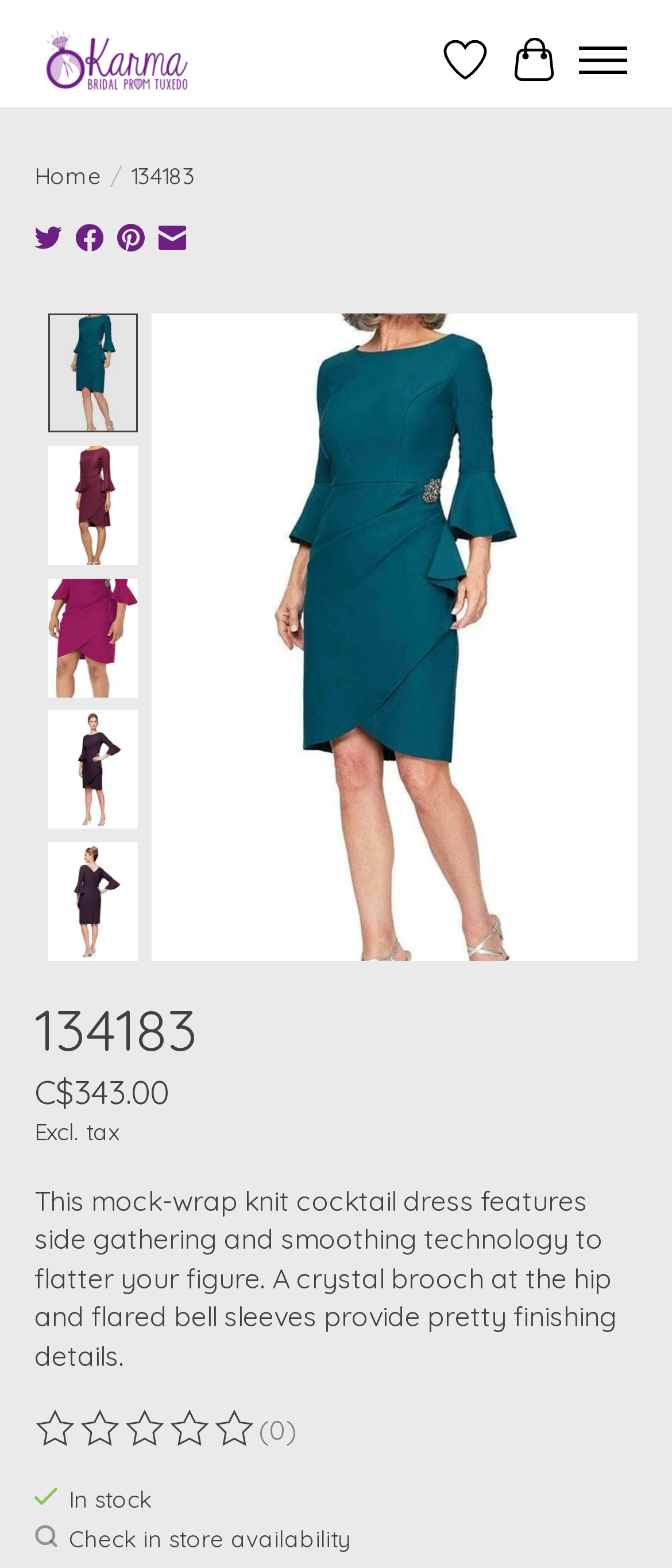Identify the bounding box of the UI element described as follows: "parent_node: Wish List aria-label="Toggle menu"". Provide the coordinates as four float numbers in the range of 0 to 1 [left, top, right, bottom].

[0.846, 0.016, 0.949, 0.06]